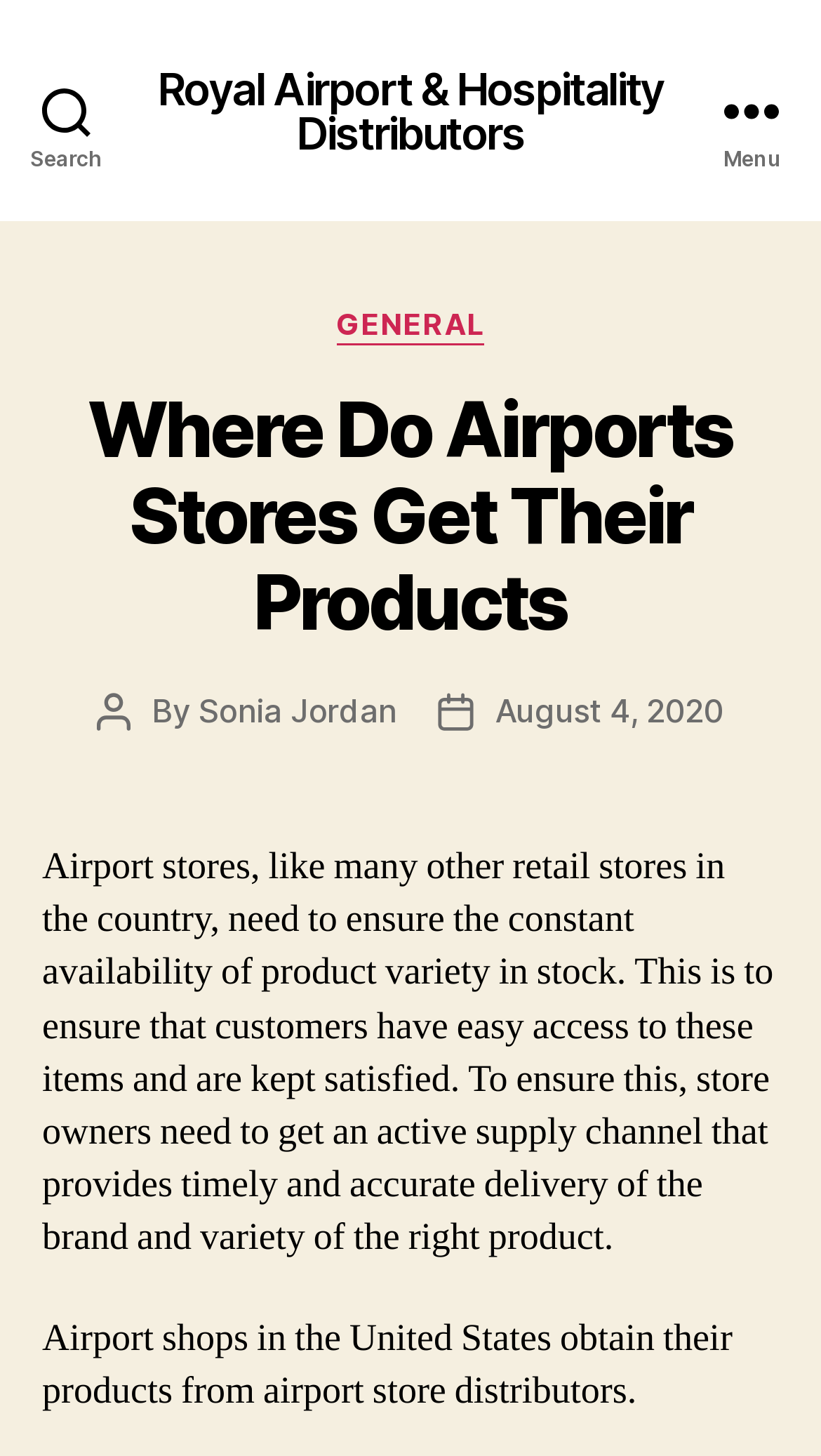Locate the bounding box of the UI element defined by this description: "Royal Airport & Hospitality Distributors". The coordinates should be given as four float numbers between 0 and 1, formatted as [left, top, right, bottom].

[0.154, 0.046, 0.846, 0.106]